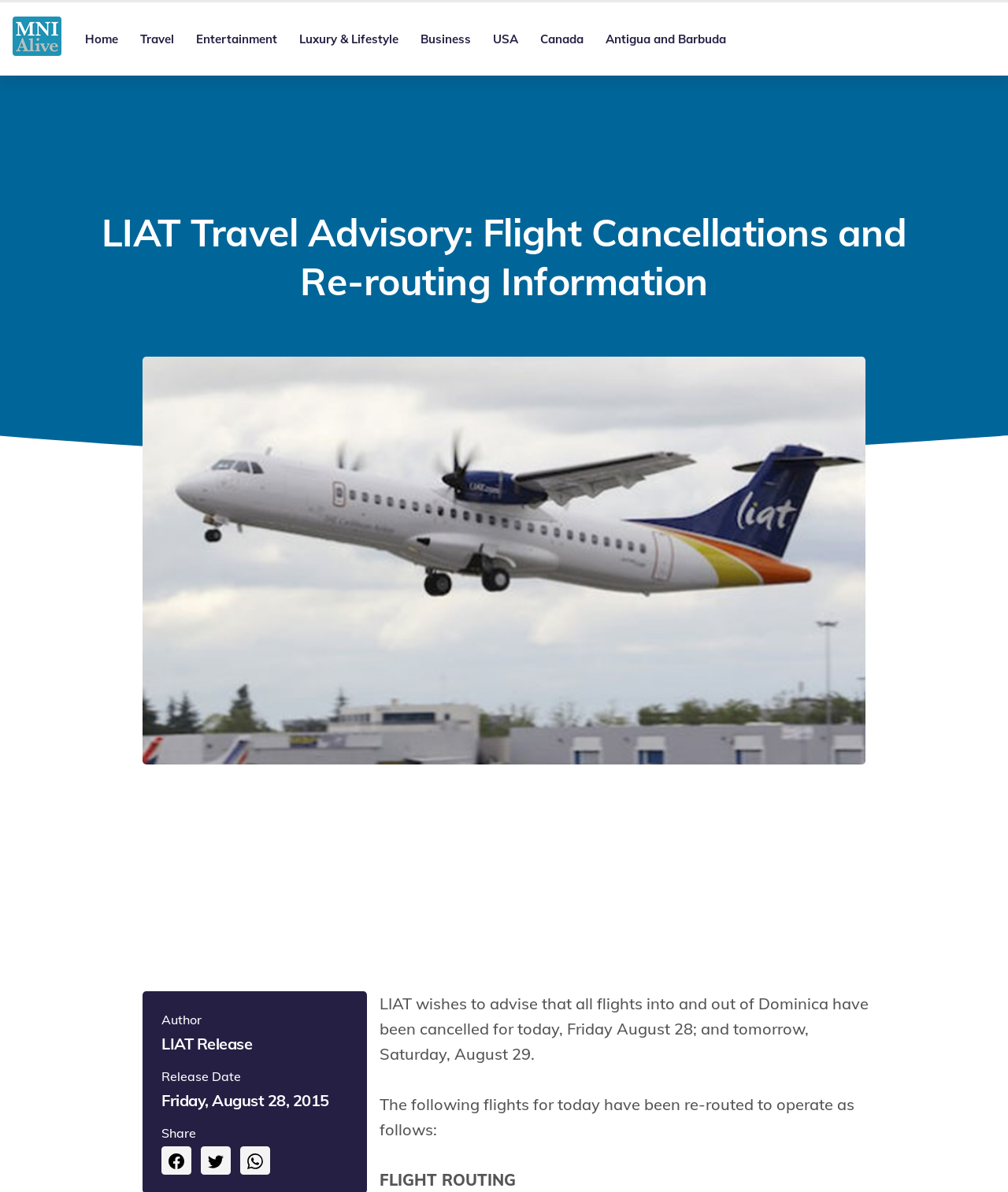Find and indicate the bounding box coordinates of the region you should select to follow the given instruction: "Check LIAT Release".

[0.16, 0.867, 0.345, 0.884]